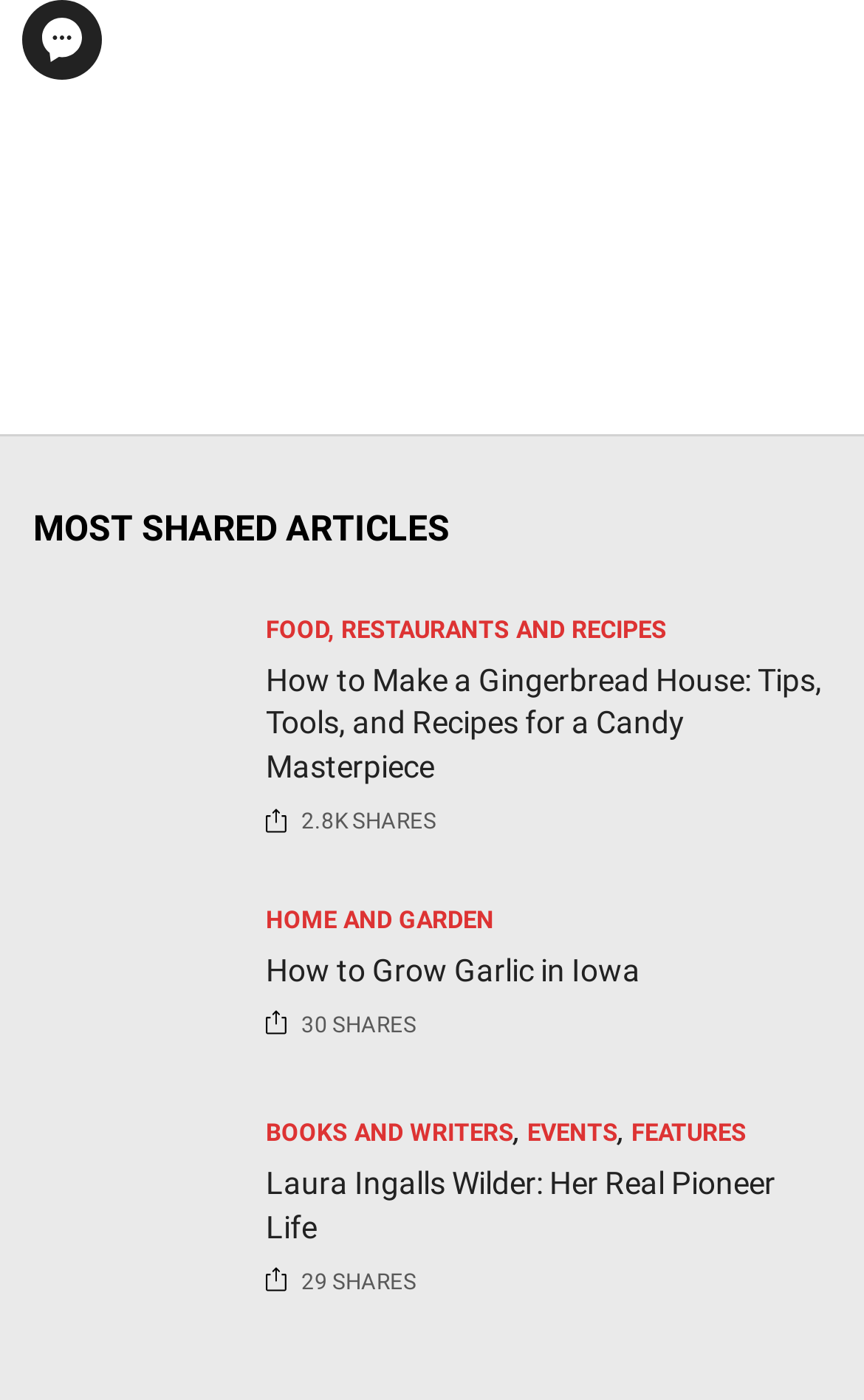Extract the bounding box coordinates of the UI element described: "Food, Restaurants and Recipes". Provide the coordinates in the format [left, top, right, bottom] with values ranging from 0 to 1.

[0.308, 0.441, 0.772, 0.459]